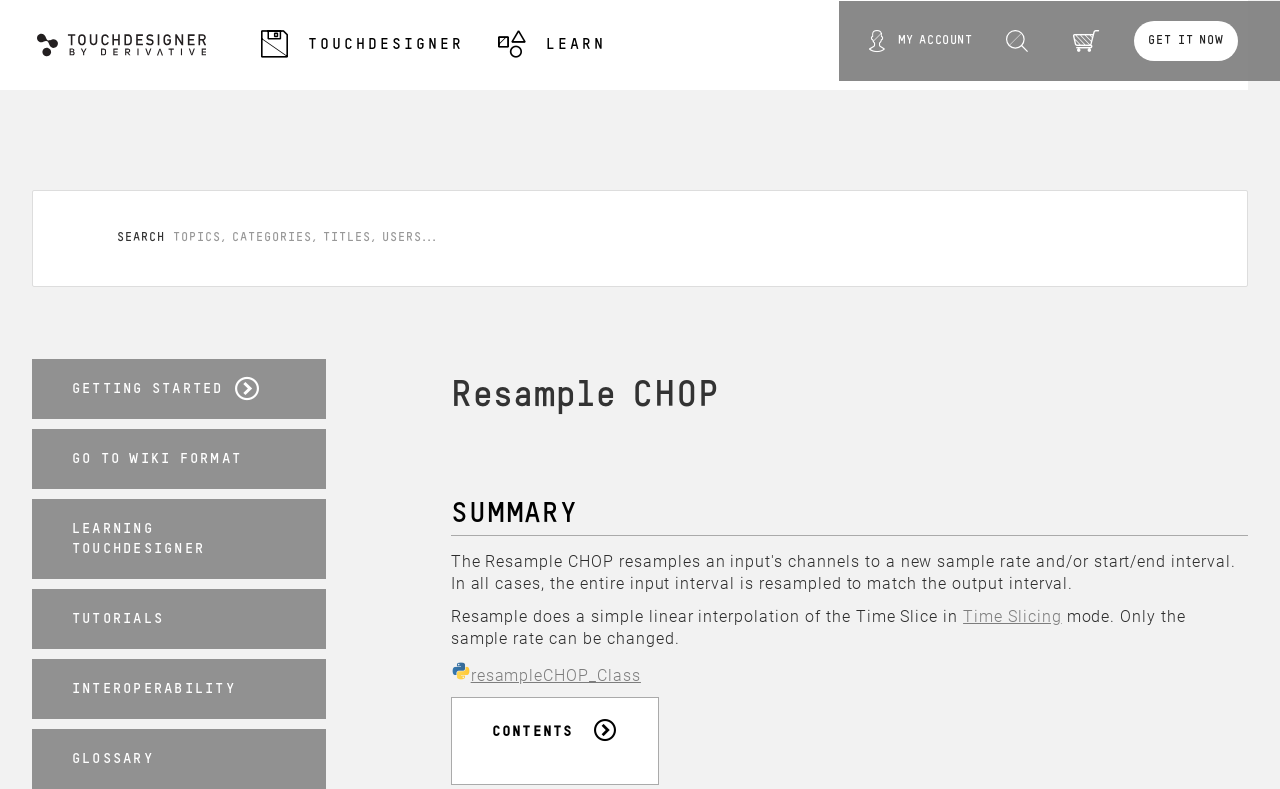Provide your answer in a single word or phrase: 
What is the name of the software company?

Derivative